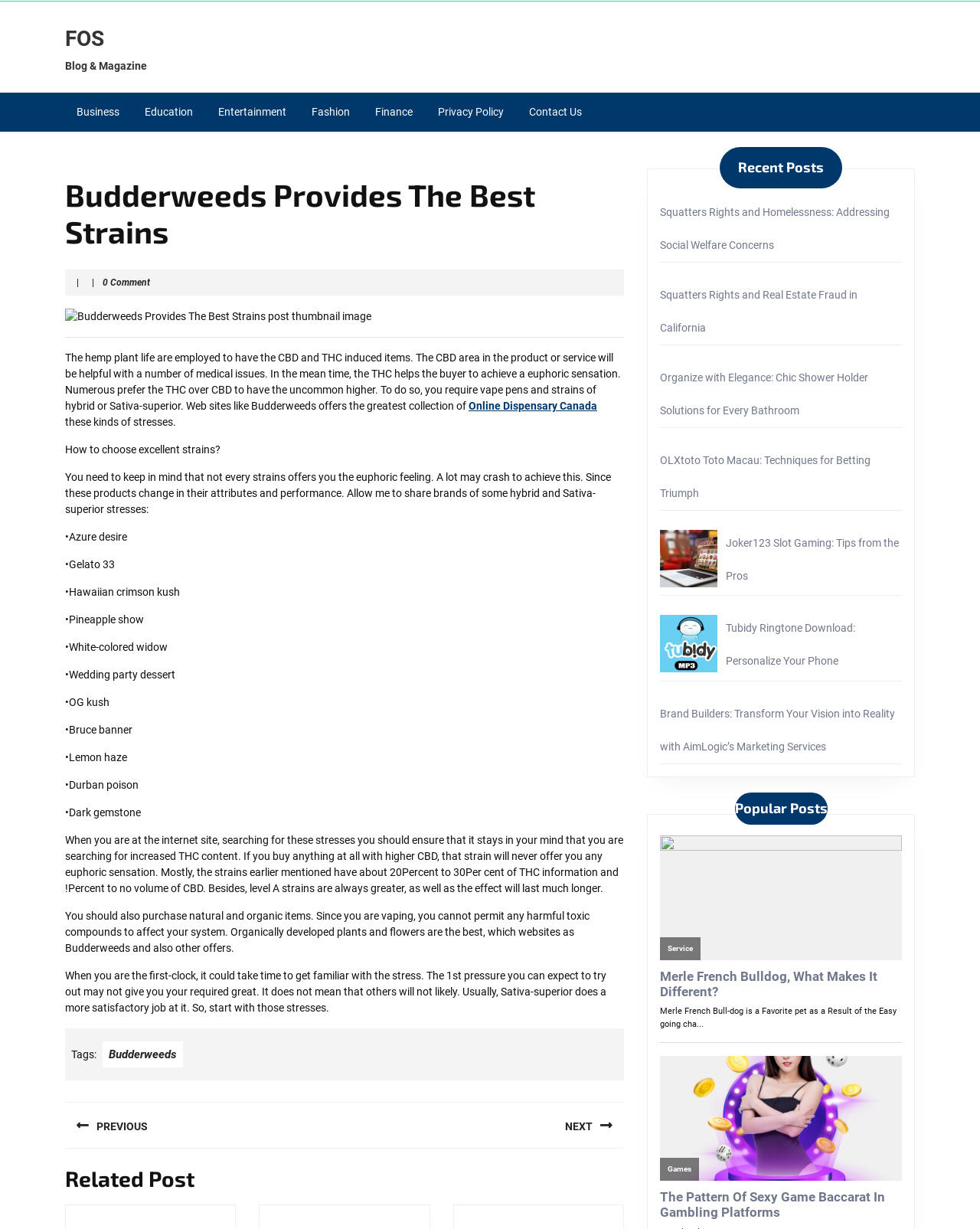Locate the bounding box coordinates of the UI element described by: "Online Dispensary Canada". Provide the coordinates as four float numbers between 0 and 1, formatted as [left, top, right, bottom].

[0.478, 0.325, 0.609, 0.335]